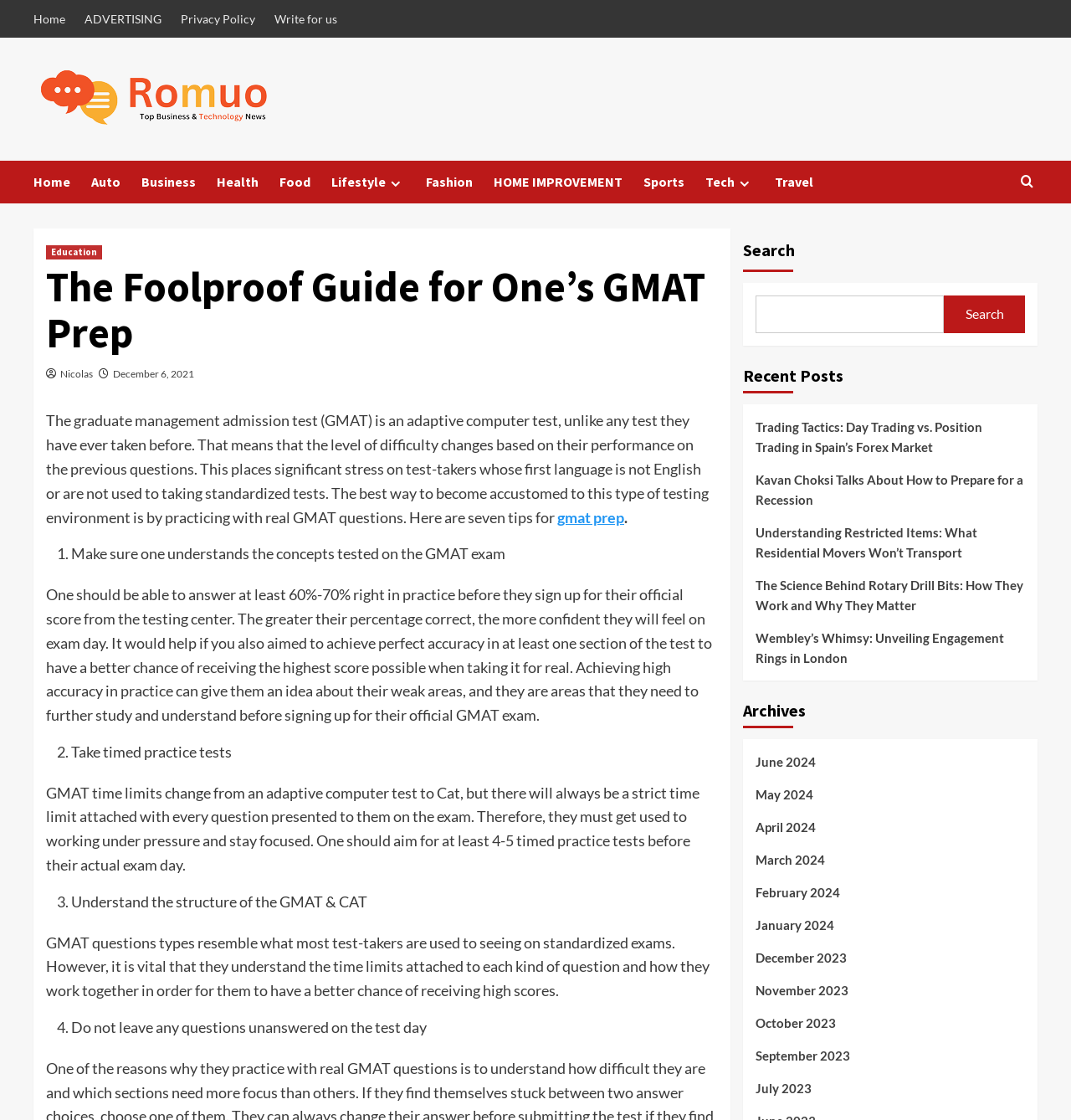Given the content of the image, can you provide a detailed answer to the question?
What percentage of correct answers is recommended in practice before taking the official GMAT exam?

The webpage suggests that individuals should aim to answer at least 60%-70% of the questions correctly in practice before taking the official GMAT exam to feel confident and identify areas for improvement.